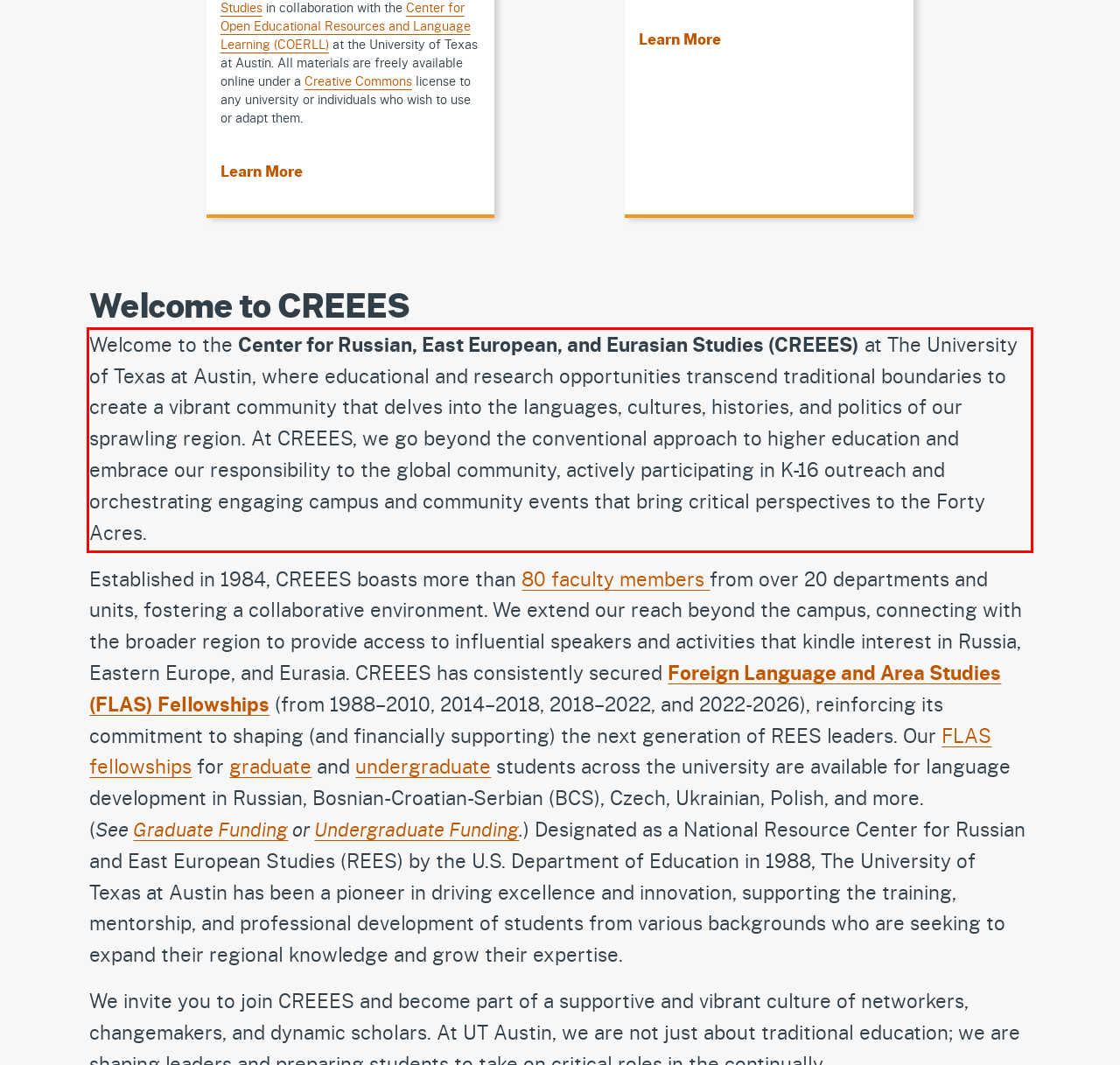Within the provided webpage screenshot, find the red rectangle bounding box and perform OCR to obtain the text content.

Welcome to the Center for Russian, East European, and Eurasian Studies (CREEES) at The University of Texas at Austin, where educational and research opportunities transcend traditional boundaries to create a vibrant community that delves into the languages, cultures, histories, and politics of our sprawling region. At CREEES, we go beyond the conventional approach to higher education and embrace our responsibility to the global community, actively participating in K-16 outreach and orchestrating engaging campus and community events that bring critical perspectives to the Forty Acres.